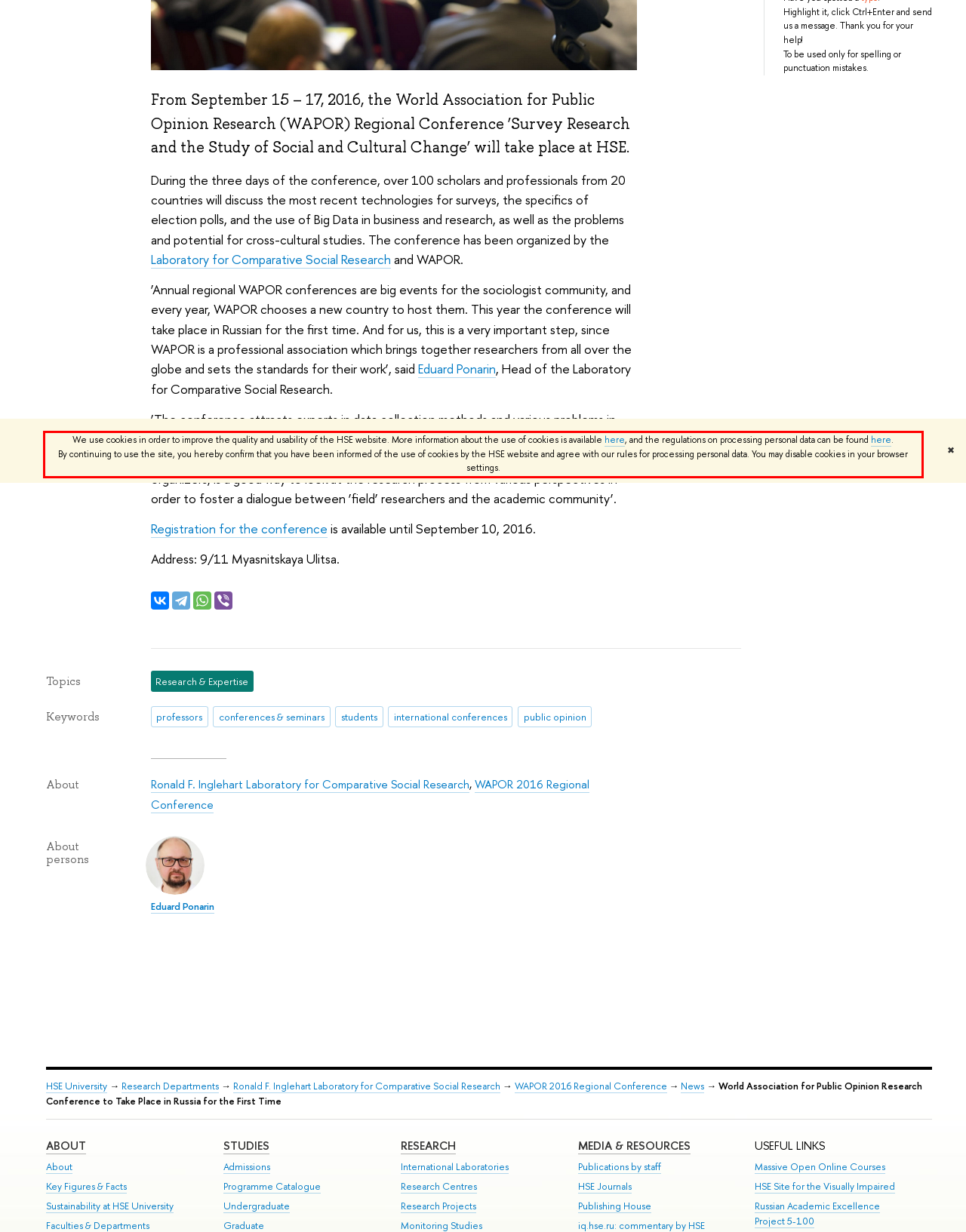Please look at the screenshot provided and find the red bounding box. Extract the text content contained within this bounding box.

We use cookies in order to improve the quality and usability of the HSE website. More information about the use of cookies is available here, and the regulations on processing personal data can be found here. By continuing to use the site, you hereby confirm that you have been informed of the use of cookies by the HSE website and agree with our rules for processing personal data. You may disable cookies in your browser settings.